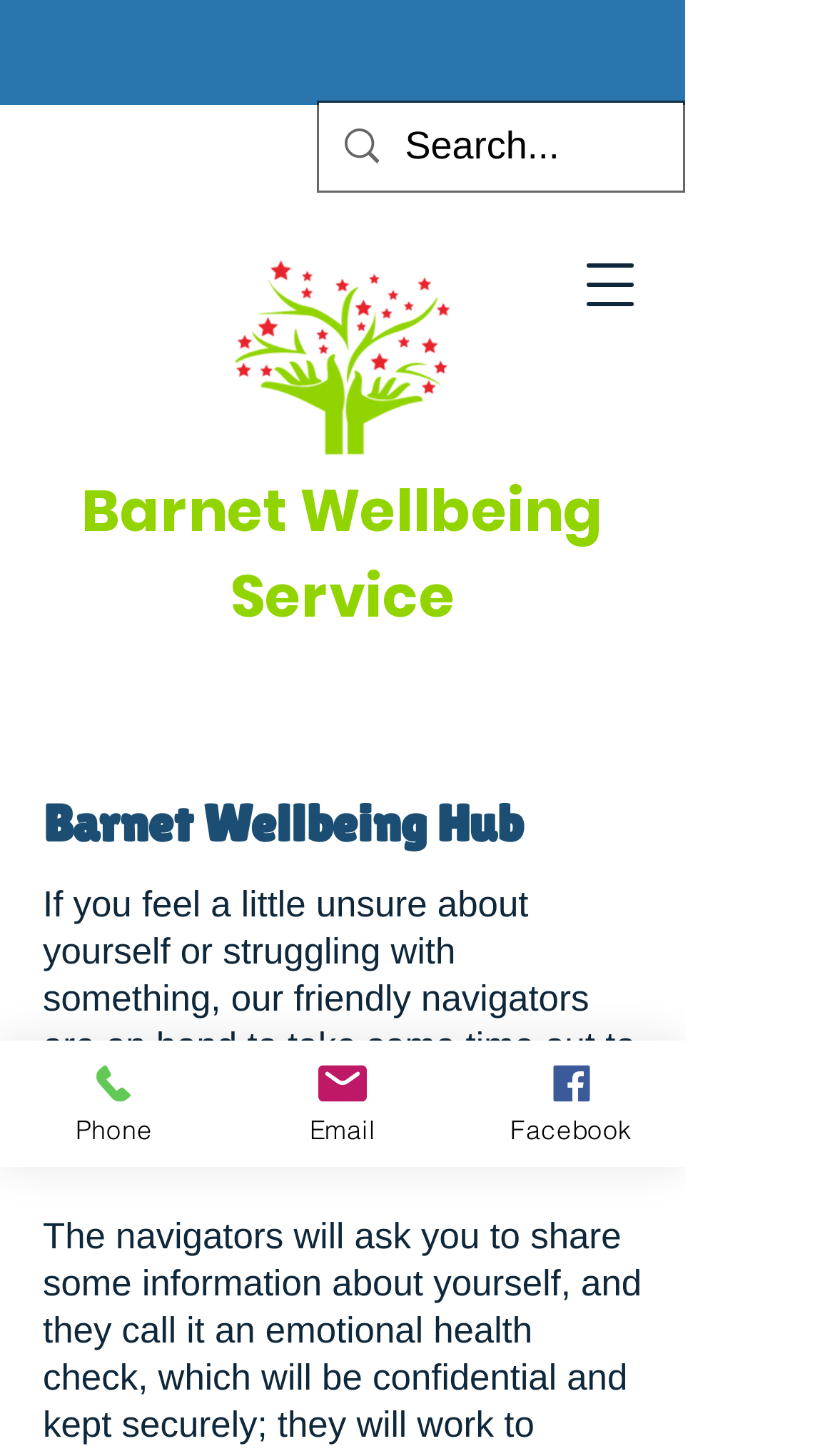How many social media links are available?
Observe the image and answer the question with a one-word or short phrase response.

One